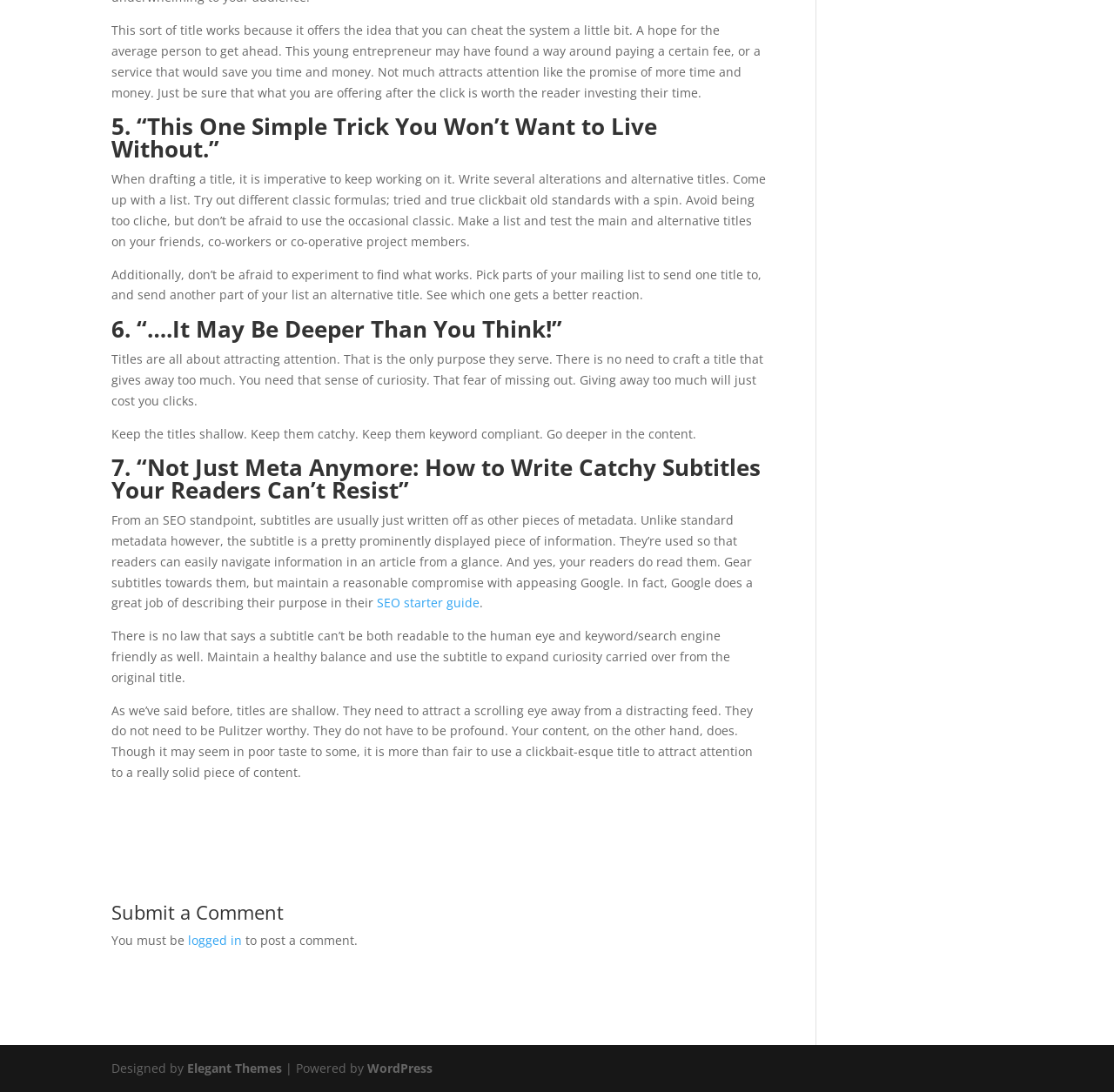Respond to the question below with a concise word or phrase:
What should subtitles be geared towards?

Readers and Google